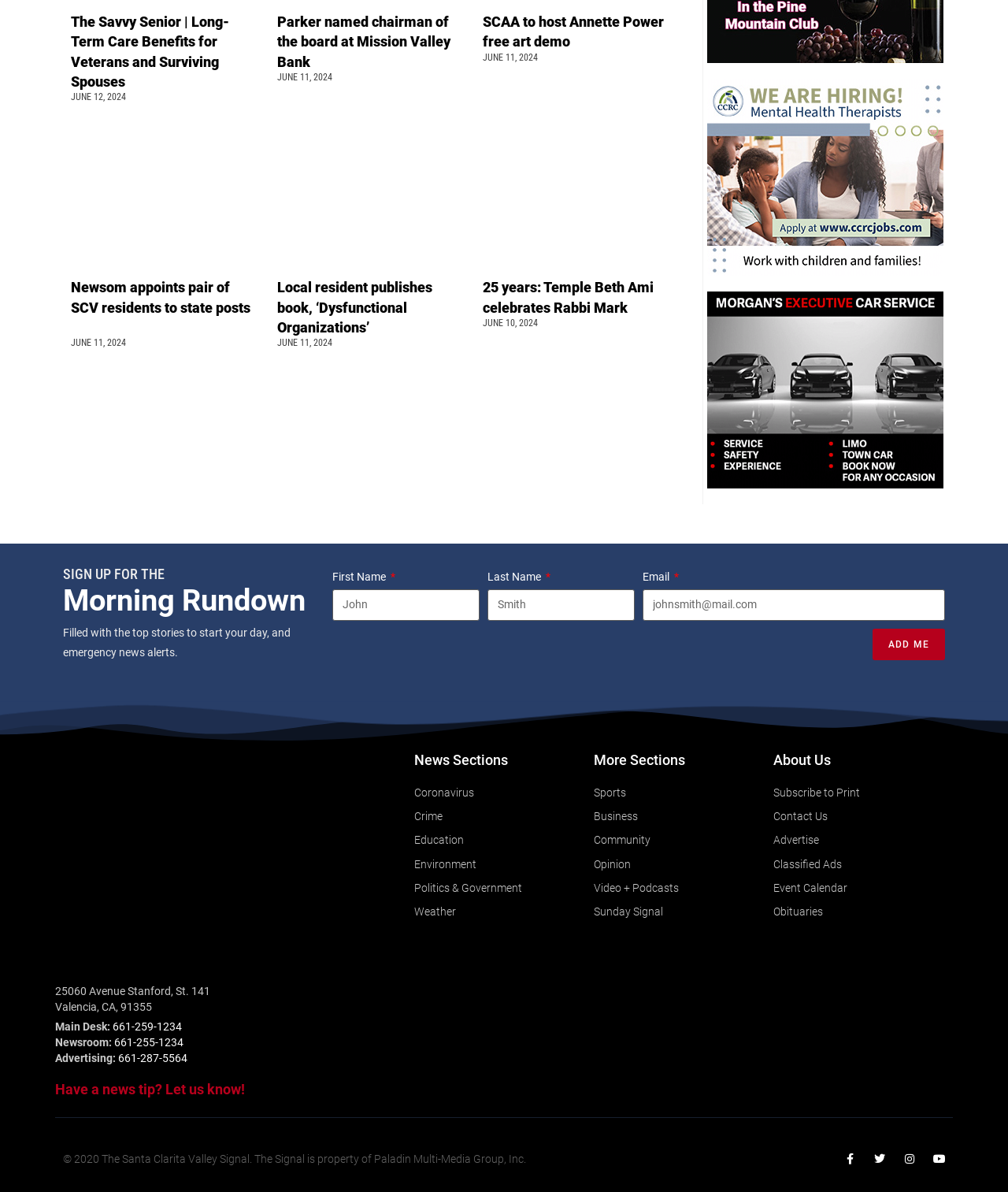Locate the bounding box coordinates of the element I should click to achieve the following instruction: "Enter first name".

[0.33, 0.494, 0.476, 0.521]